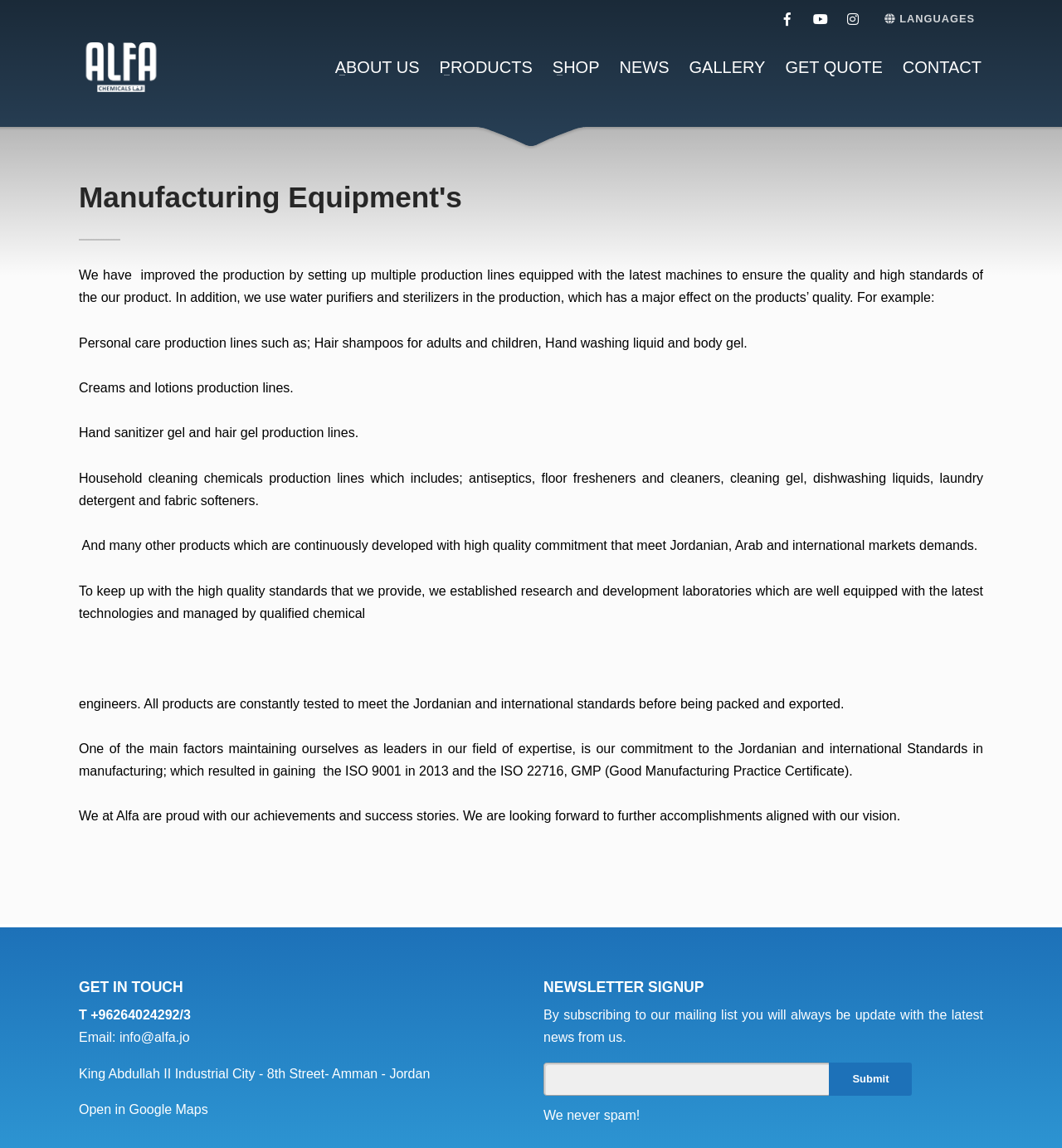What is the purpose of subscribing to the mailing list?
Please look at the screenshot and answer using one word or phrase.

Get latest news